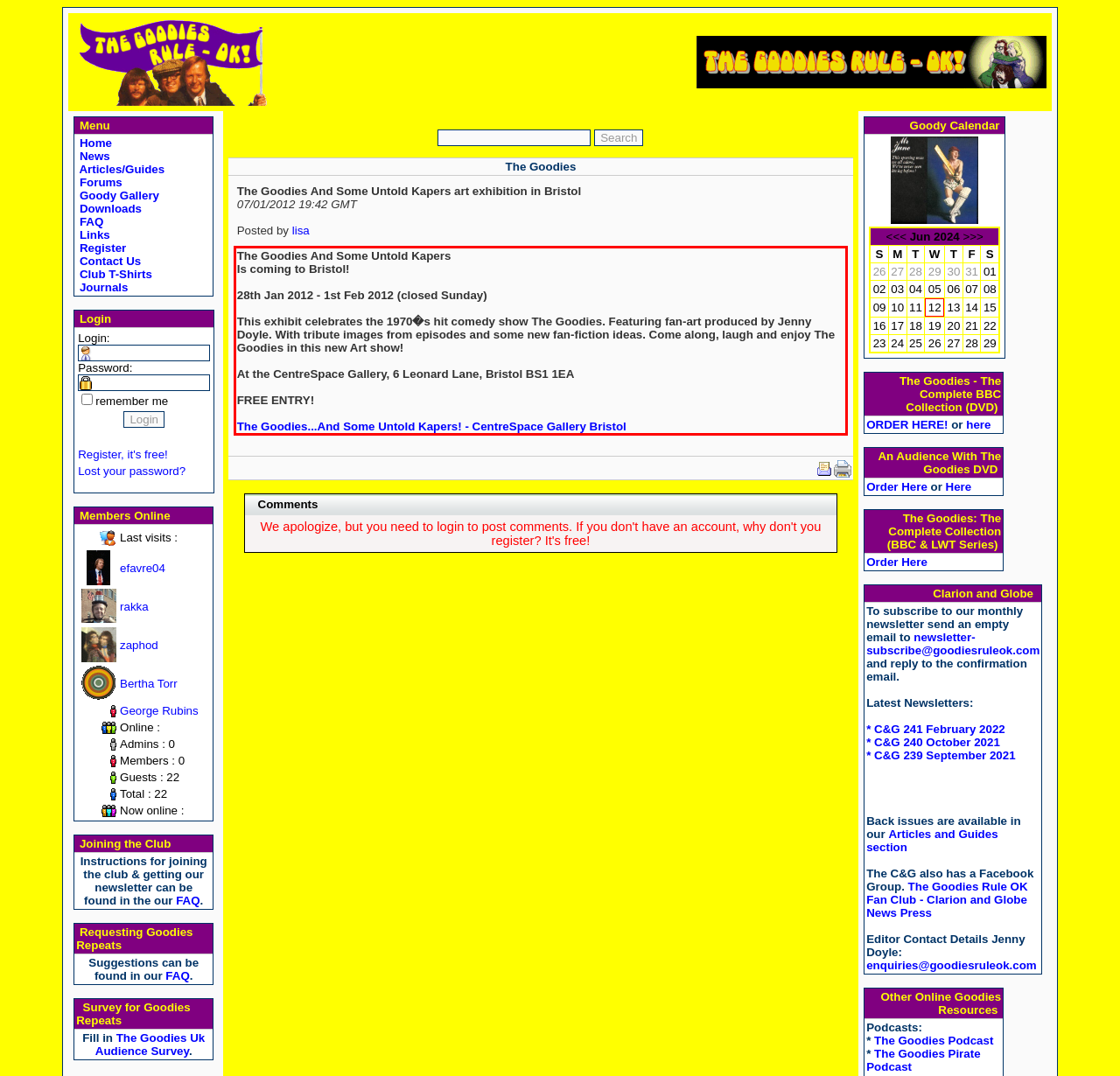Please analyze the screenshot of a webpage and extract the text content within the red bounding box using OCR.

The Goodies And Some Untold Kapers Is coming to Bristol! 28th Jan 2012 - 1st Feb 2012 (closed Sunday) This exhibit celebrates the 1970�s hit comedy show The Goodies. Featuring fan-art produced by Jenny Doyle. With tribute images from episodes and some new fan-fiction ideas. Come along, laugh and enjoy The Goodies in this new Art show! At the CentreSpace Gallery, 6 Leonard Lane, Bristol BS1 1EA FREE ENTRY! The Goodies...And Some Untold Kapers! - CentreSpace Gallery Bristol